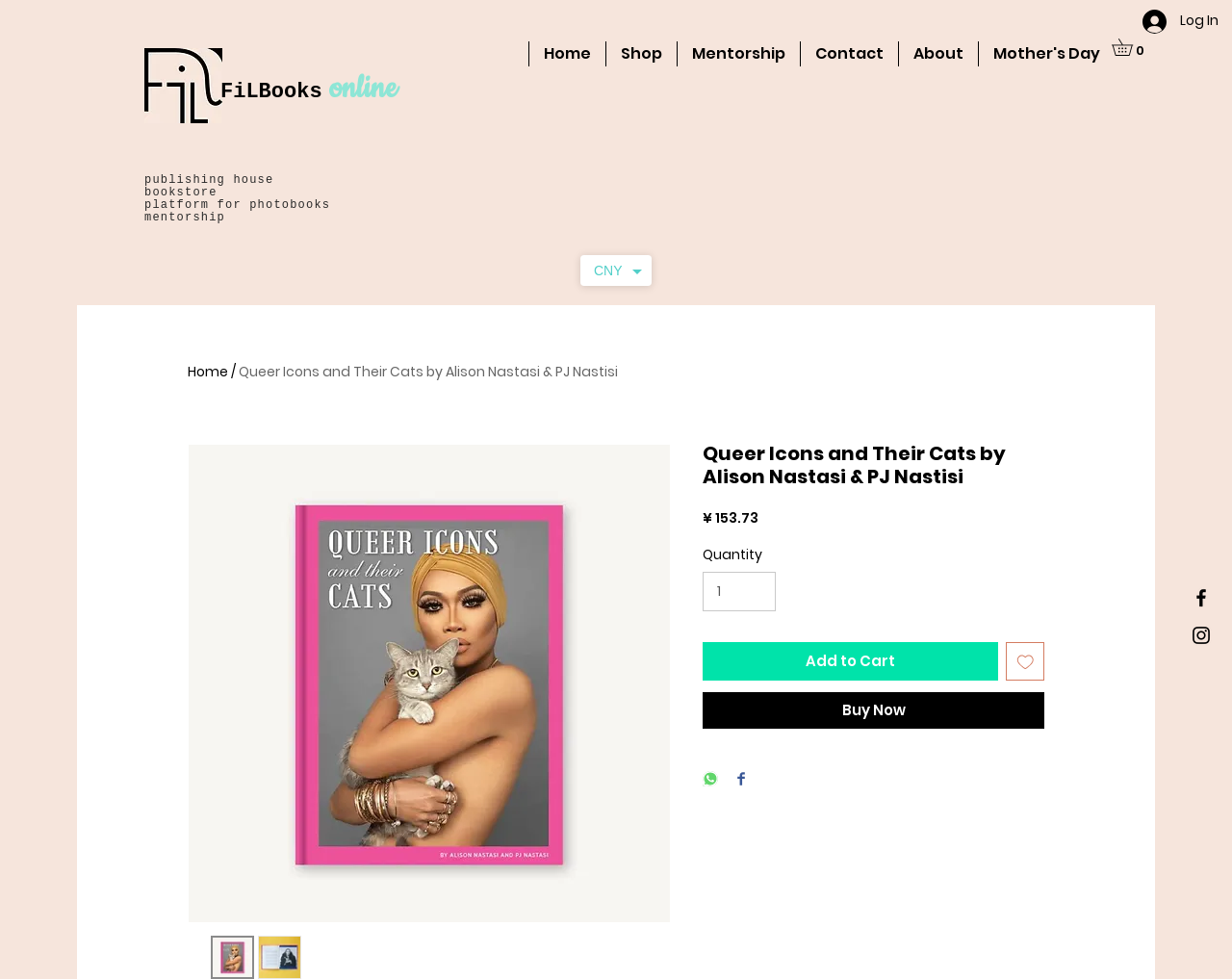Can you specify the bounding box coordinates for the region that should be clicked to fulfill this instruction: "Log in to the website".

[0.916, 0.003, 1.0, 0.04]